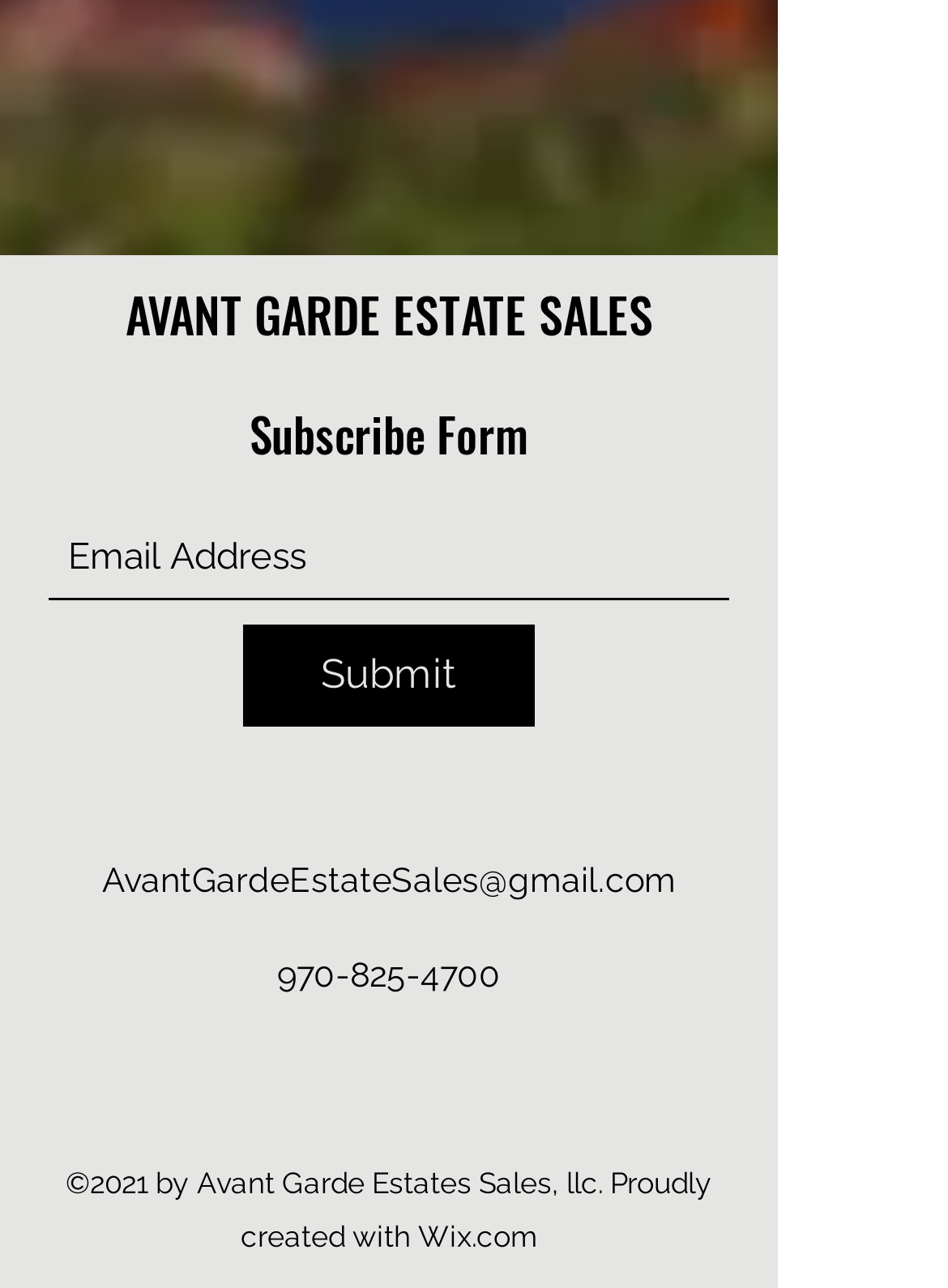Give the bounding box coordinates for this UI element: "aria-label="Email Address" name="email" placeholder="Email Address"". The coordinates should be four float numbers between 0 and 1, arranged as [left, top, right, bottom].

[0.051, 0.399, 0.769, 0.465]